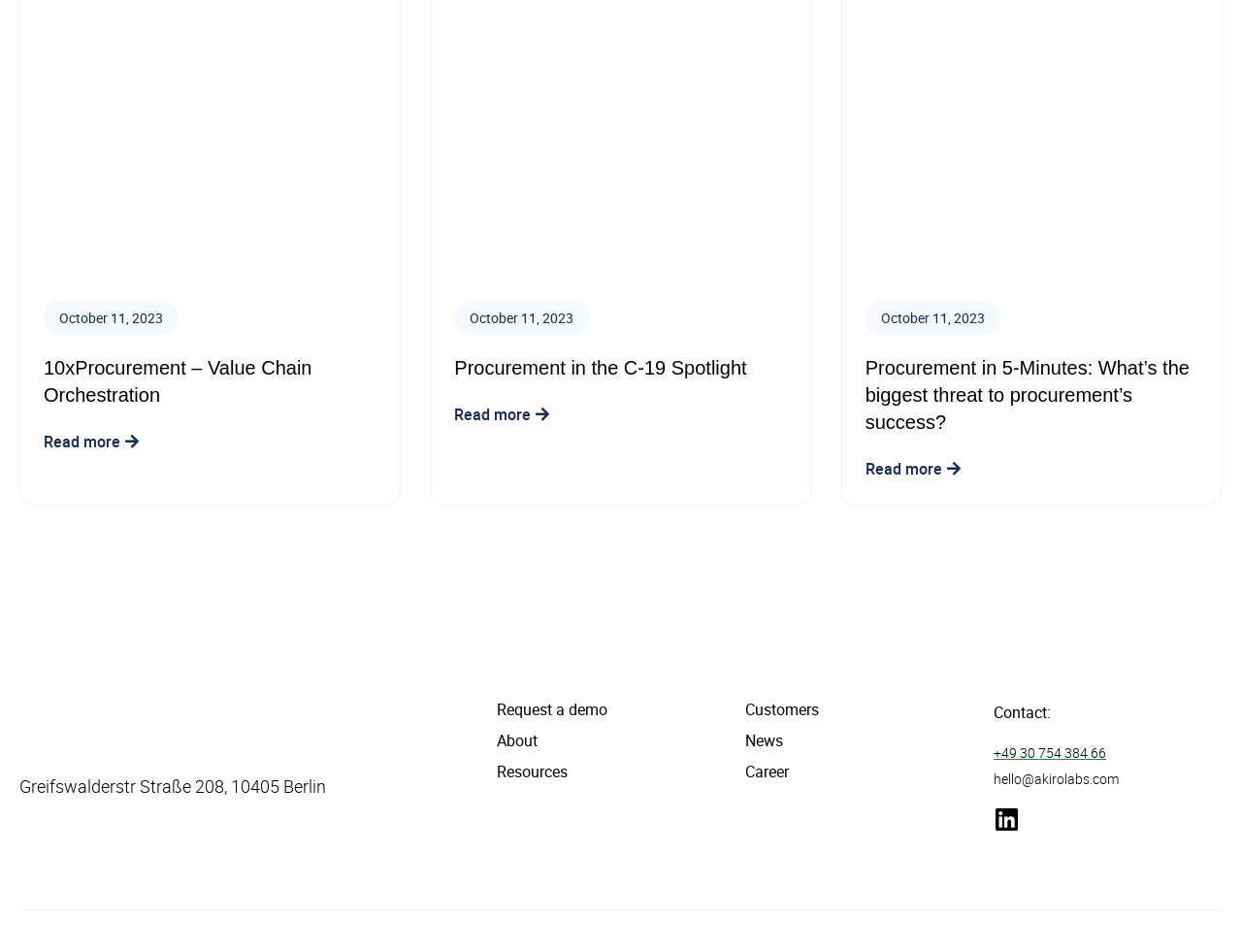Using the description "Read more", predict the bounding box of the relevant HTML element.

[0.697, 0.484, 0.773, 0.5]